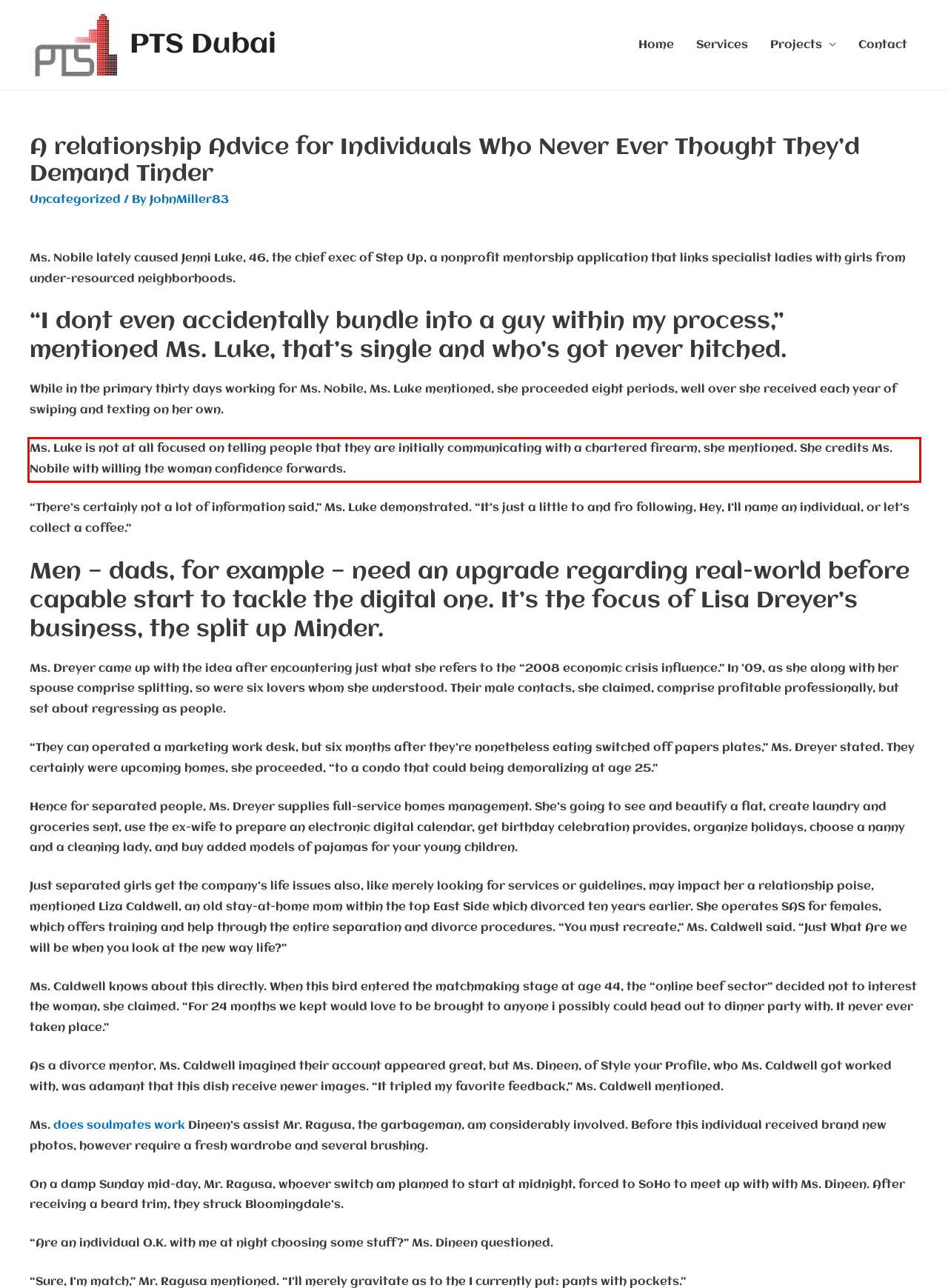You have a screenshot of a webpage with a red bounding box. Identify and extract the text content located inside the red bounding box.

Ms. Luke is not at all focused on telling people that they are initially communicating with a chartered firearm, she mentioned. She credits Ms. Nobile with willing the woman confidence forwards.